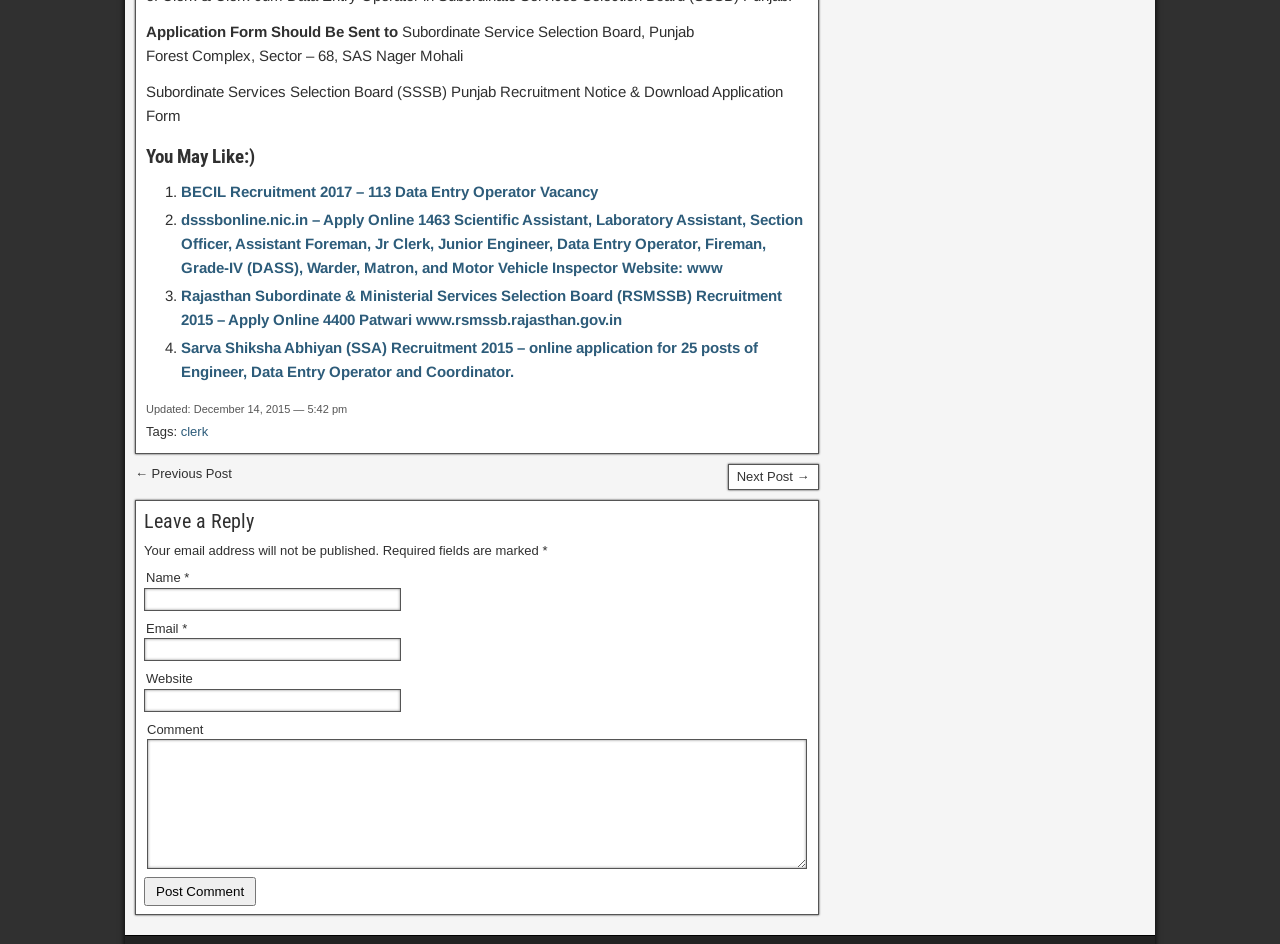What is the address to send the application form?
Please give a detailed and thorough answer to the question, covering all relevant points.

The address to send the application form can be found in the second paragraph of the webpage, which states 'Application Form Should Be Sent to Subordinate Service Selection Board, Punjab, Forest Complex, Sector – 68, SAS Nager Mohali'.